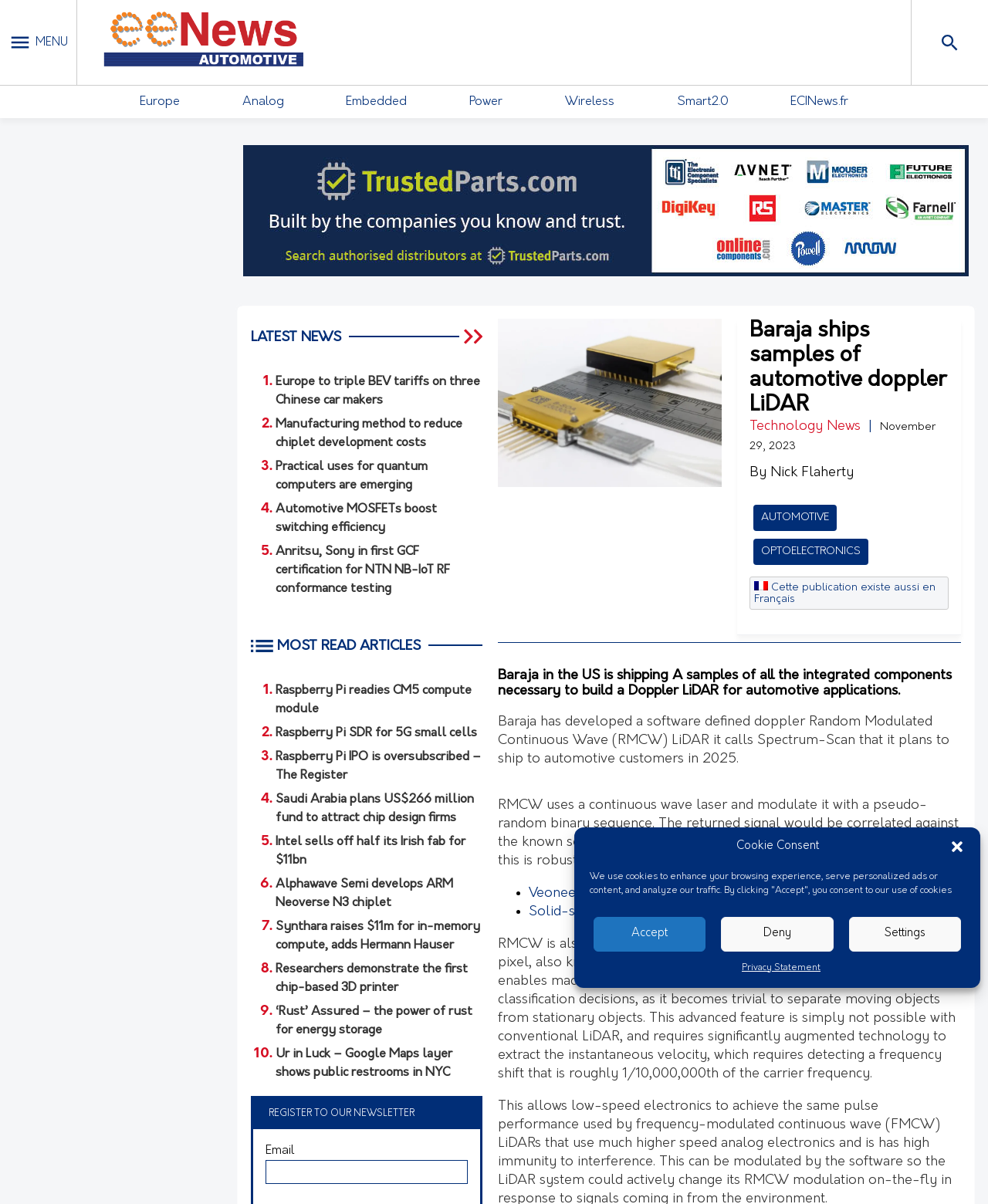Please identify the bounding box coordinates of the clickable area that will fulfill the following instruction: "Read the latest news". The coordinates should be in the format of four float numbers between 0 and 1, i.e., [left, top, right, bottom].

[0.47, 0.273, 0.491, 0.286]